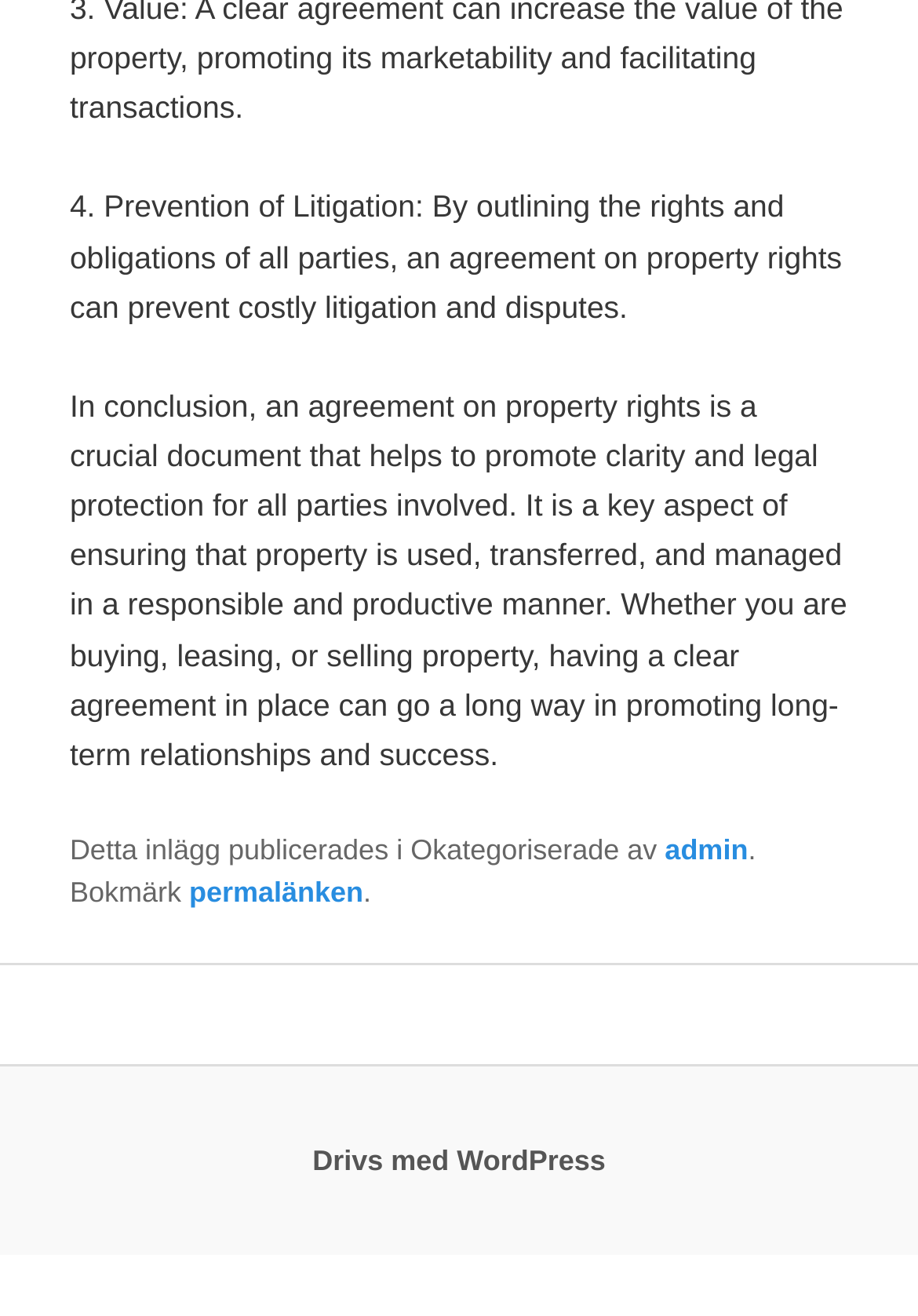What is the tone of the conclusion paragraph?
Answer the question with a single word or phrase derived from the image.

Positive